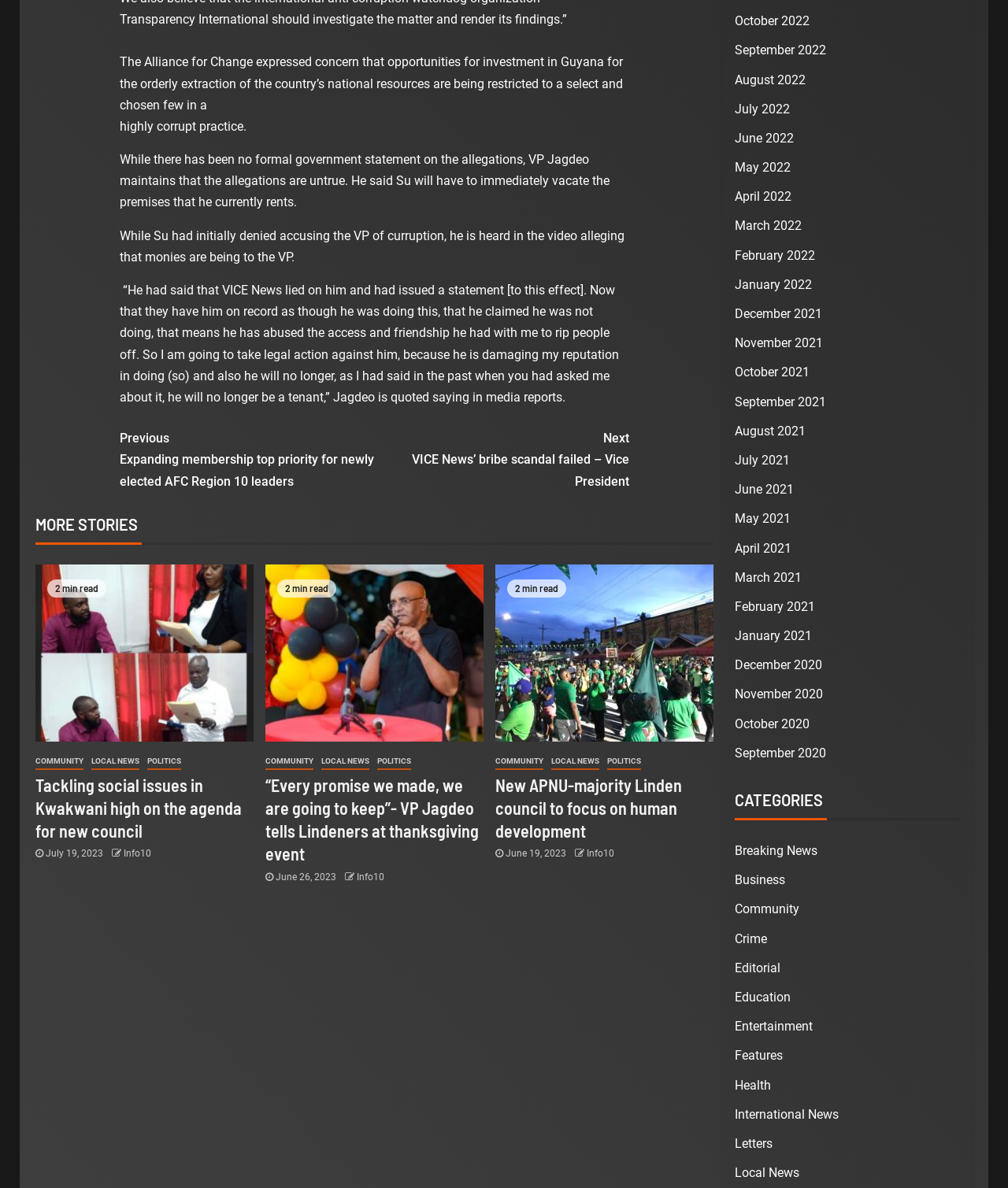Locate the bounding box coordinates of the region to be clicked to comply with the following instruction: "Explore 'POLITICS'". The coordinates must be four float numbers between 0 and 1, in the form [left, top, right, bottom].

[0.602, 0.634, 0.636, 0.648]